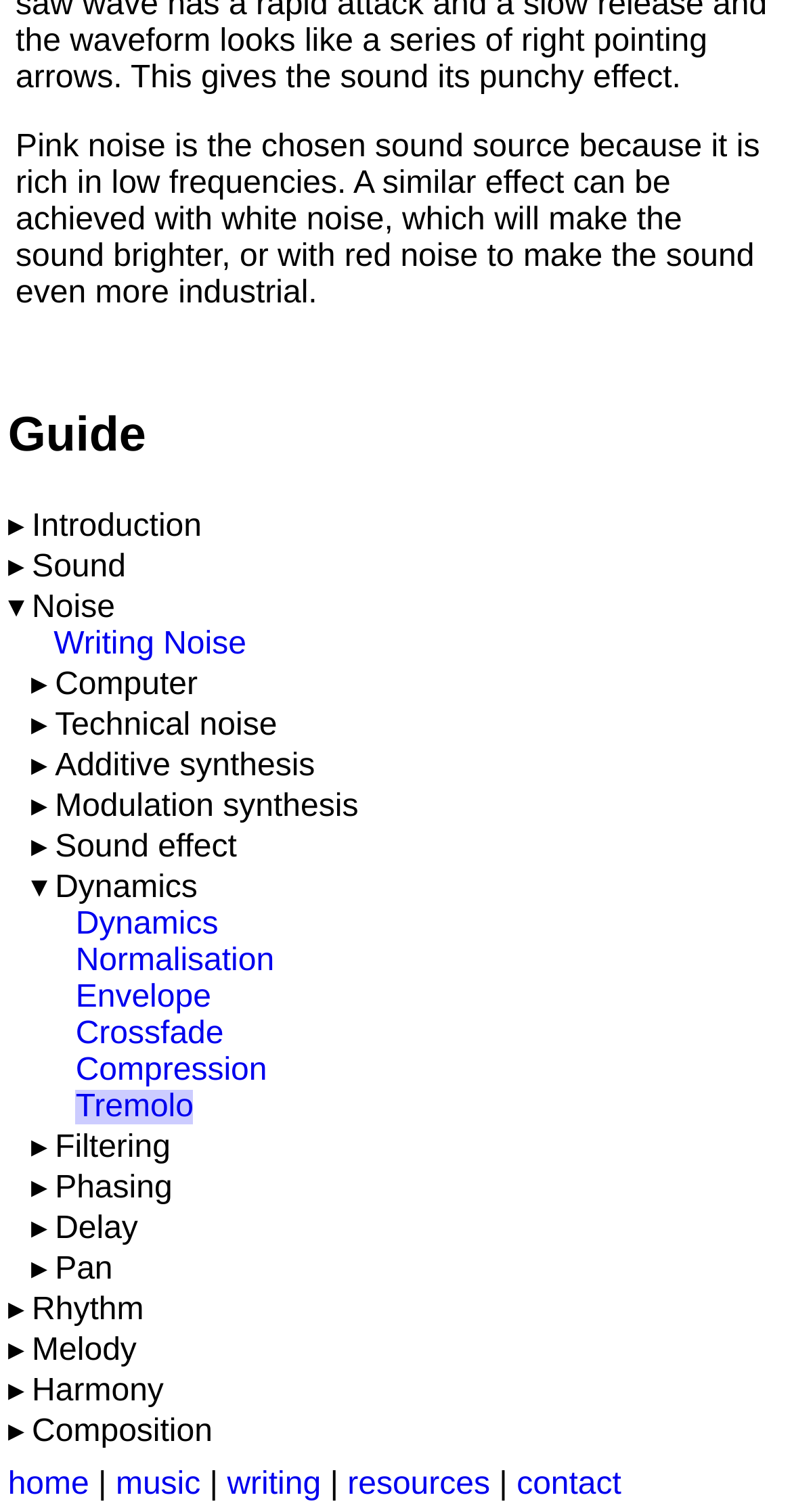Identify the bounding box coordinates for the element you need to click to achieve the following task: "Click on 'music'". Provide the bounding box coordinates as four float numbers between 0 and 1, in the form [left, top, right, bottom].

[0.146, 0.971, 0.253, 0.993]